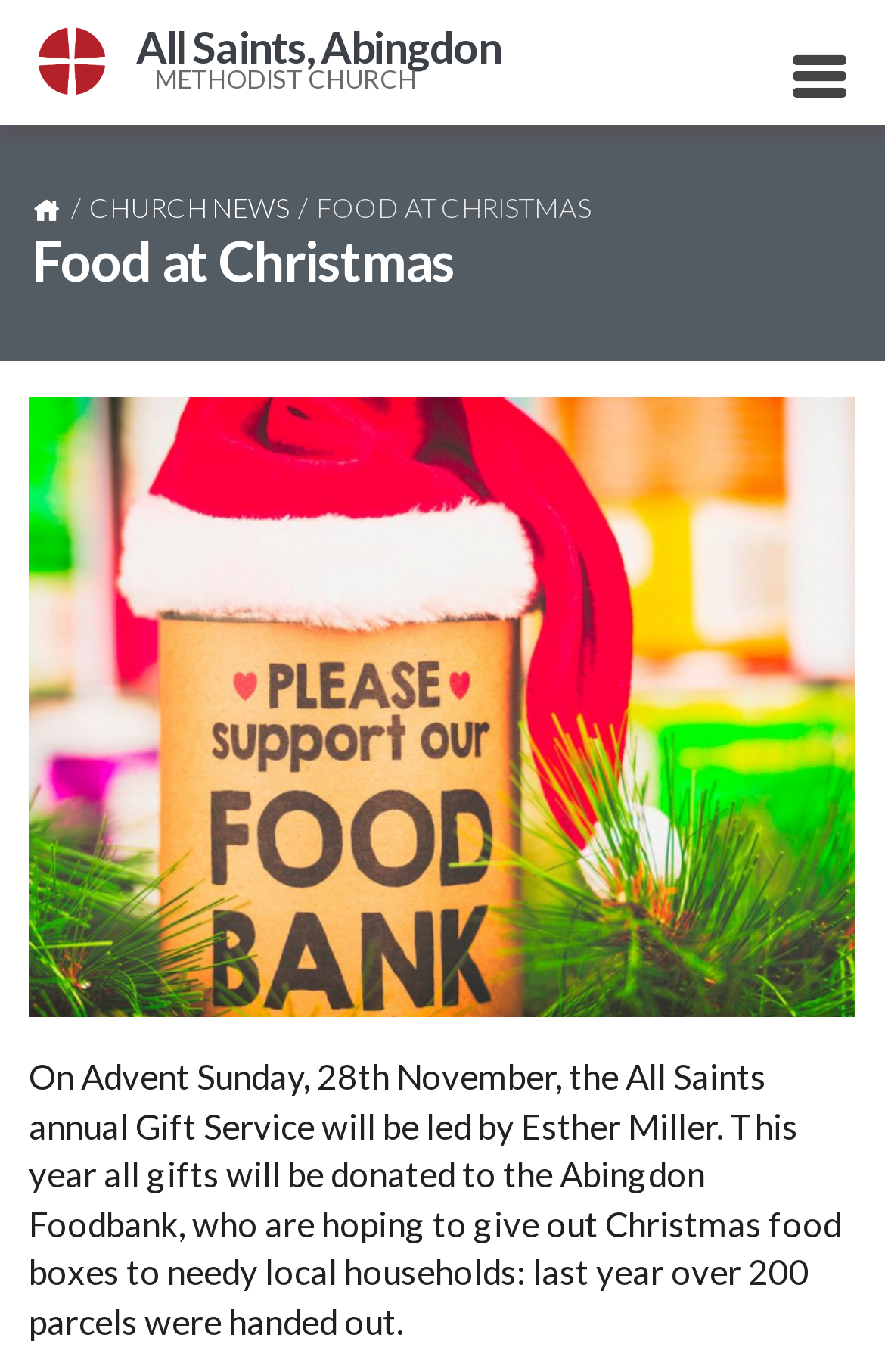What is the target of the Abingdon Foodbank?
From the image, respond with a single word or phrase.

Needy local households